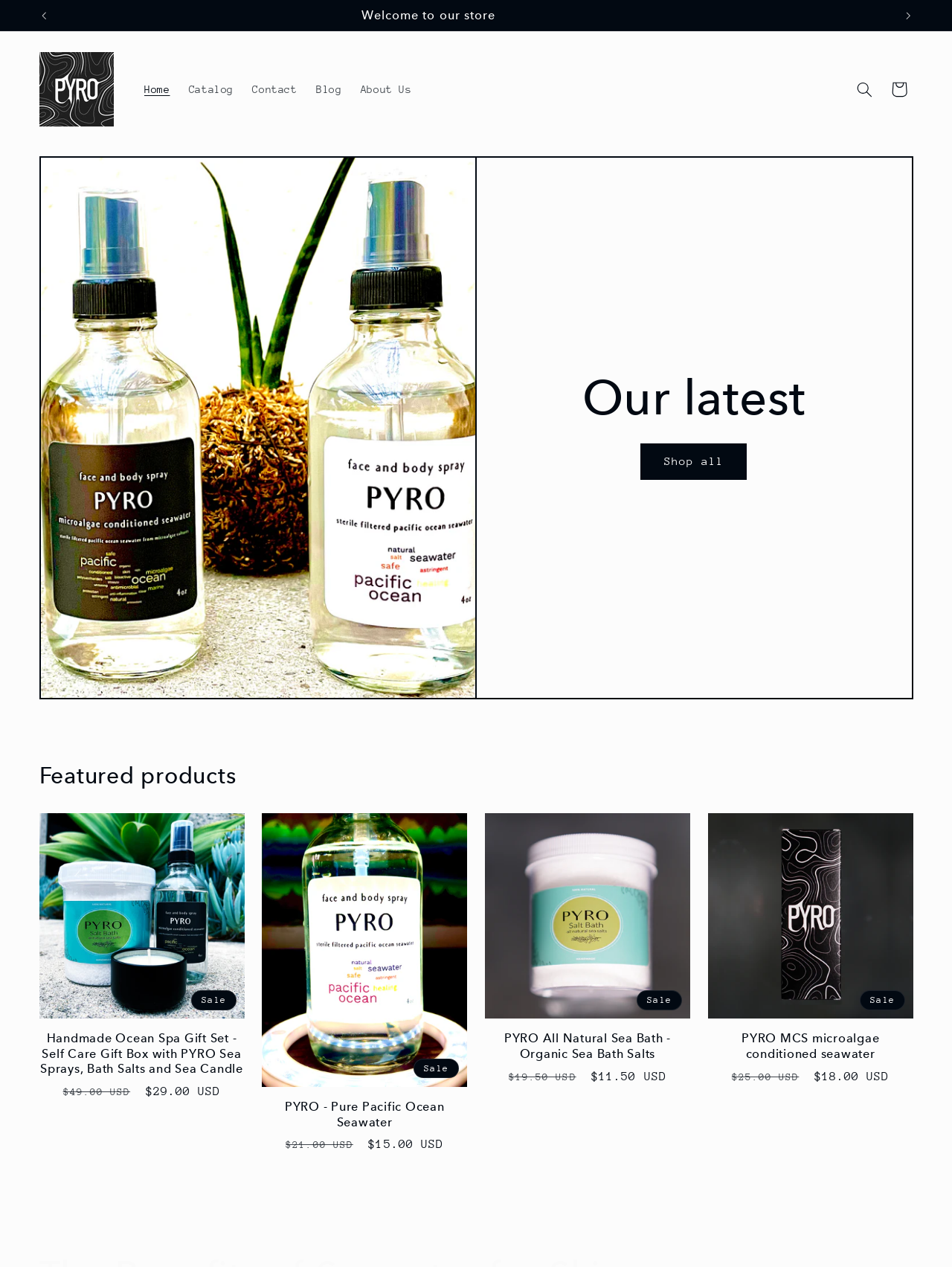Identify the bounding box for the element characterized by the following description: "PYRO MCS microalgae conditioned seawater".

[0.744, 0.814, 0.959, 0.838]